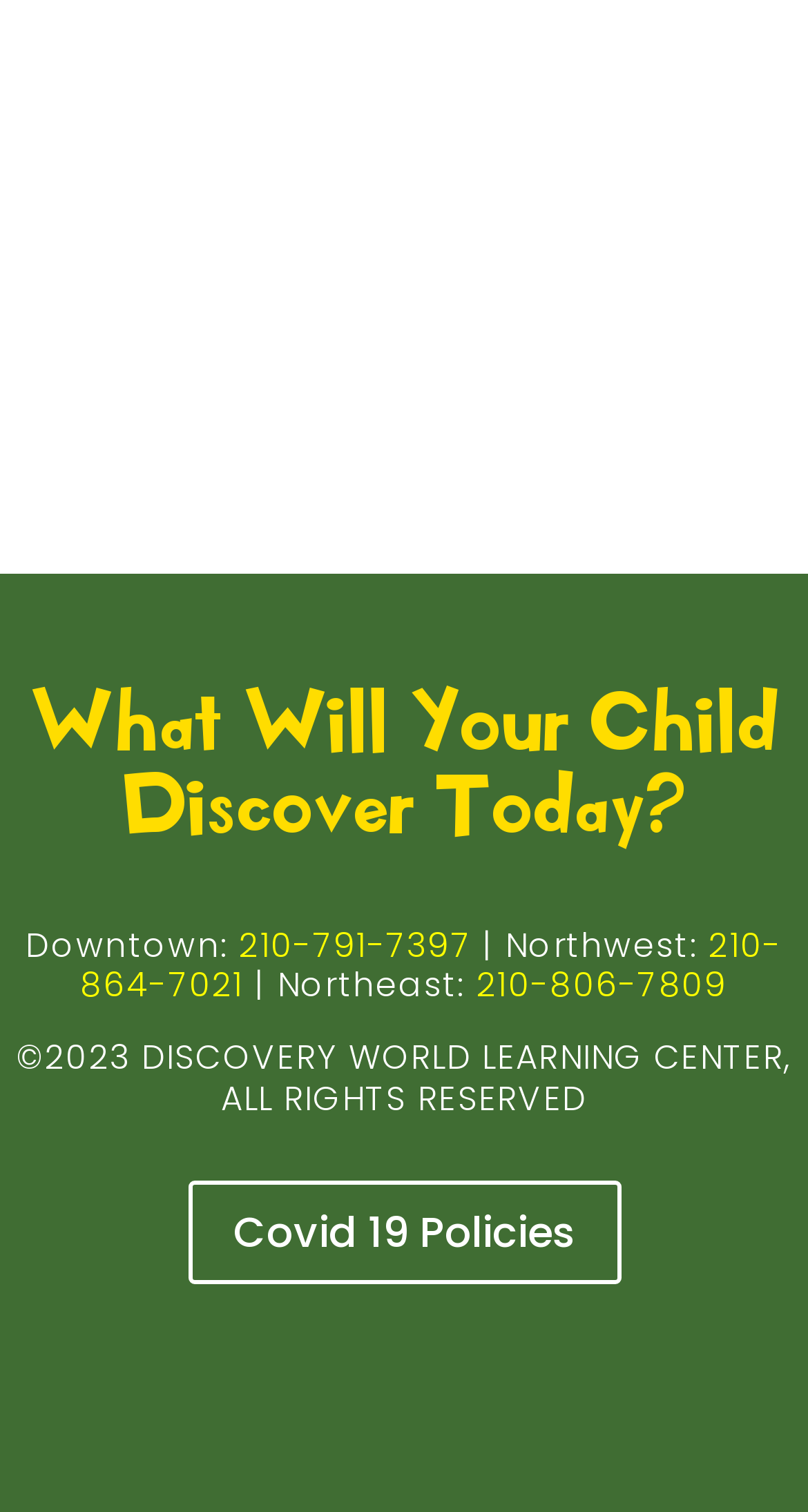Based on the element description: "210-864-7021", identify the bounding box coordinates for this UI element. The coordinates must be four float numbers between 0 and 1, listed as [left, top, right, bottom].

[0.099, 0.61, 0.968, 0.667]